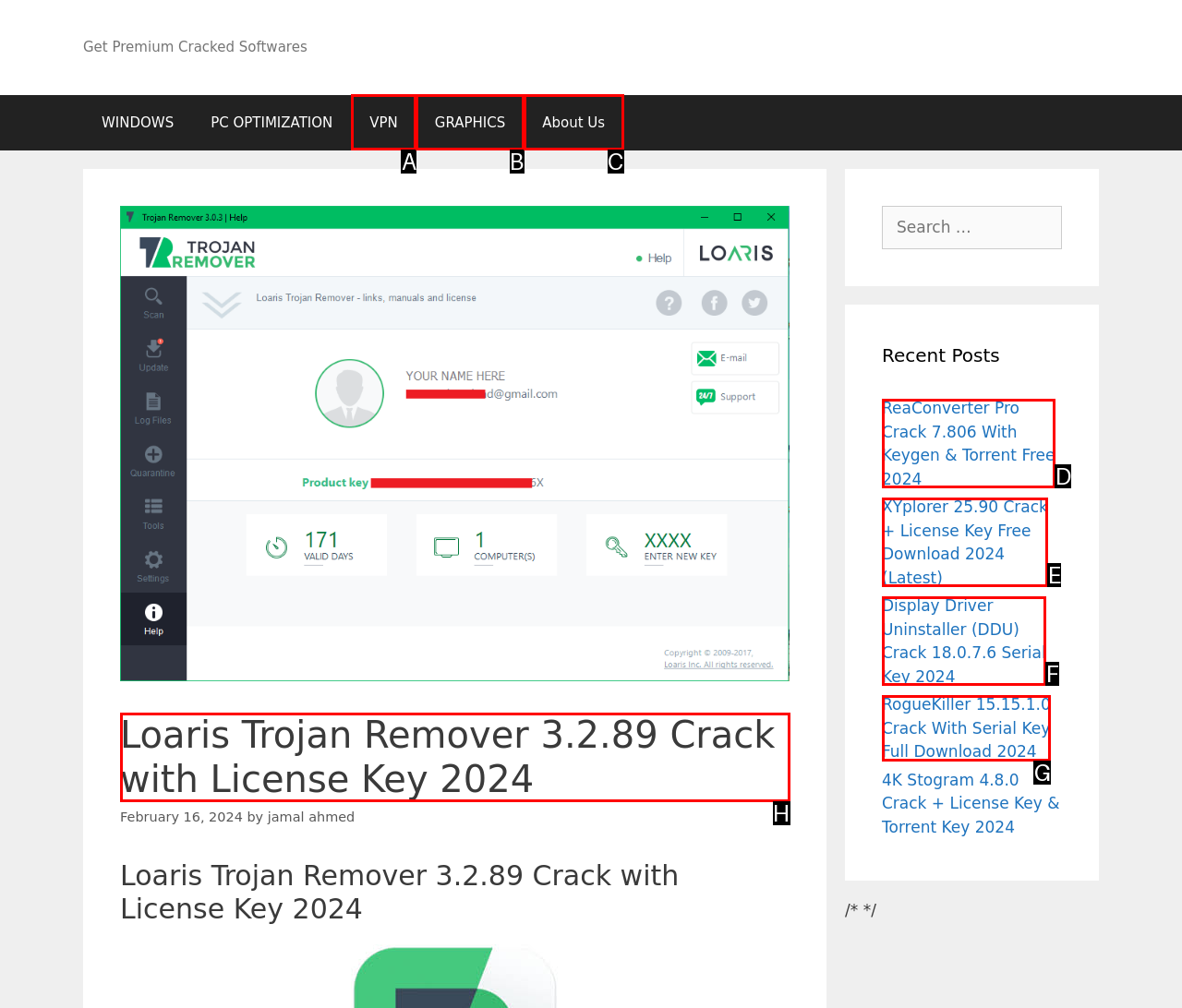Select the letter of the UI element you need to click on to fulfill this task: Read about Loaris Trojan Remover 3.2.89 Crack. Write down the letter only.

H